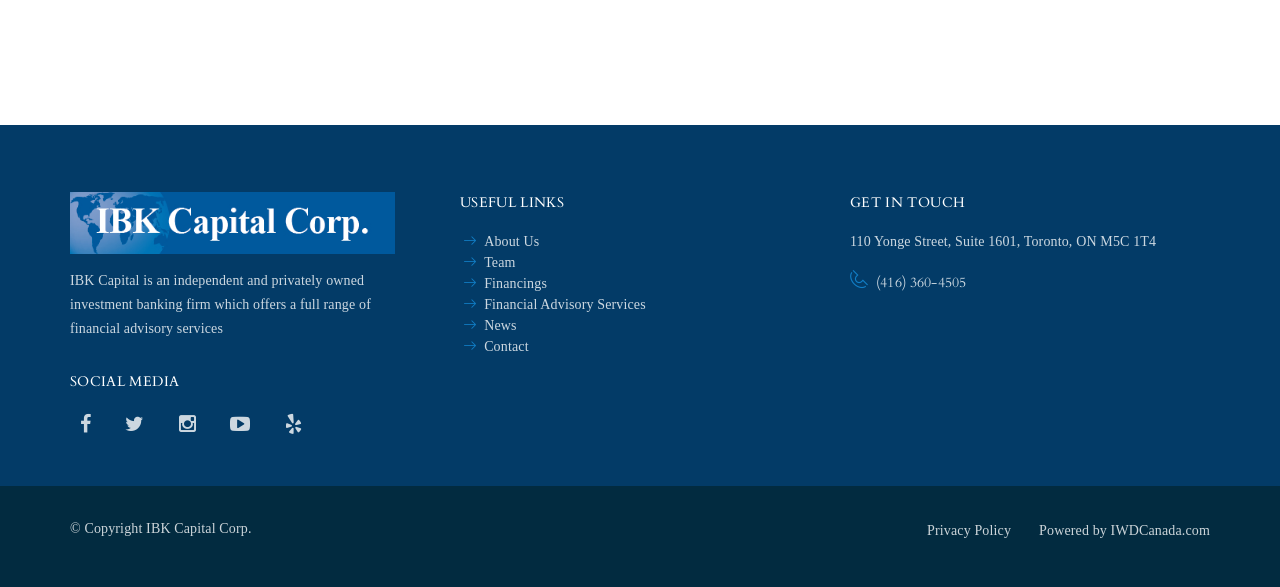What is the name of the investment banking firm?
Please use the visual content to give a single word or phrase answer.

IBK Capital